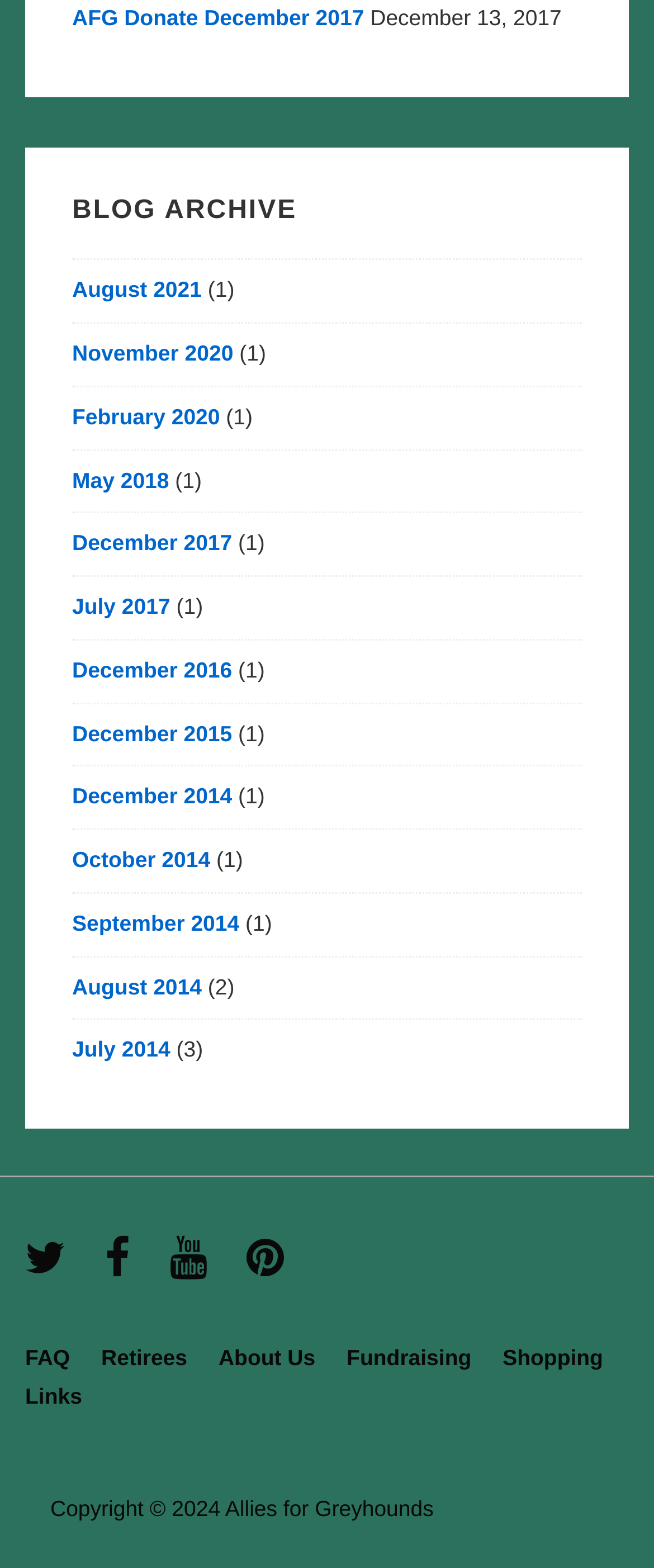Identify the bounding box coordinates of the region I need to click to complete this instruction: "Visit the 'FAQ' page".

[0.038, 0.858, 0.107, 0.874]